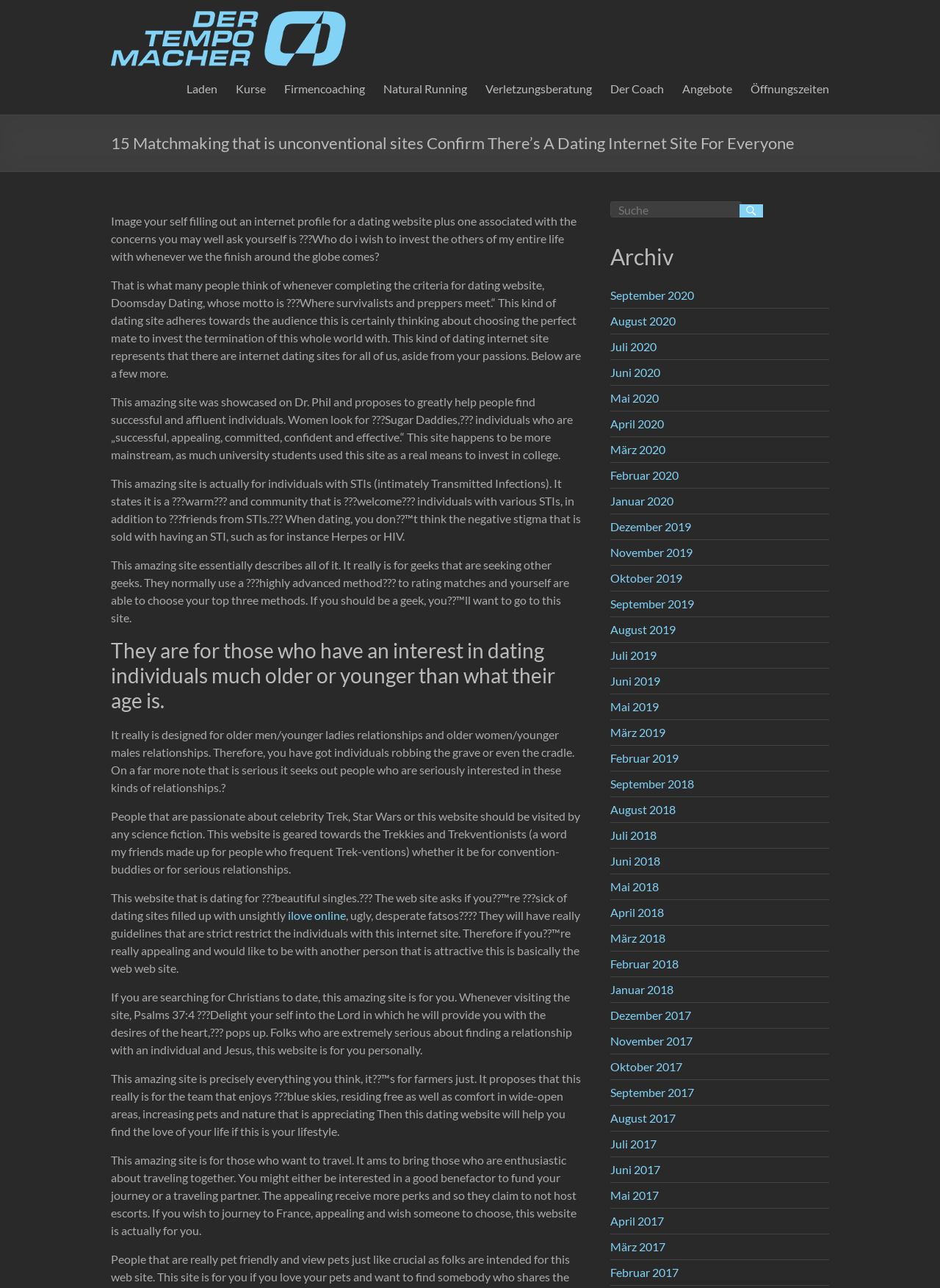What is the purpose of the dating site 'Doomsday Dating'?
Please provide a single word or phrase in response based on the screenshot.

For survivalists and preppers